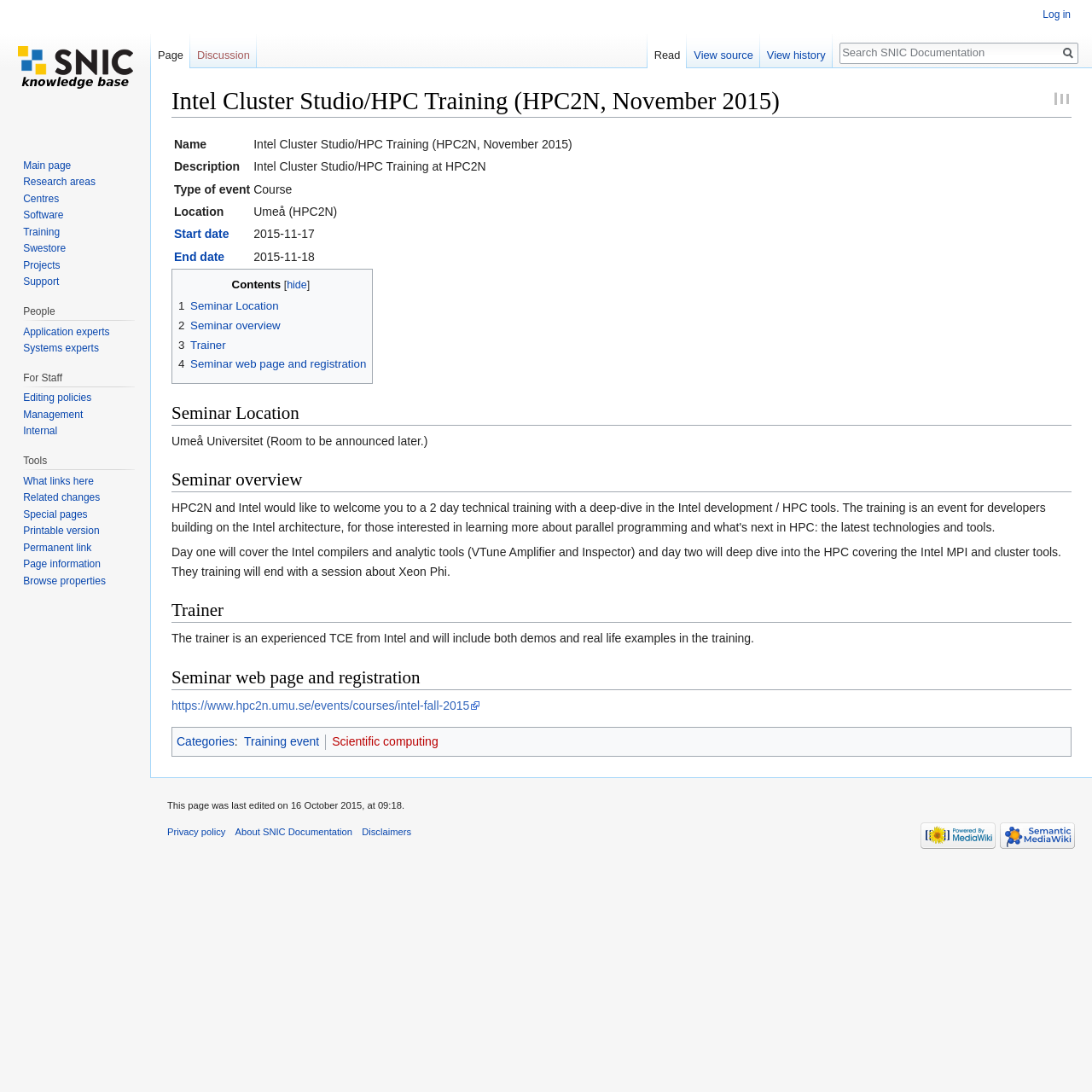Please provide a comprehensive answer to the question based on the screenshot: Where is the seminar located?

The location of the seminar can be found in the section with the heading 'Seminar Location' which is located below the table with the training event details.